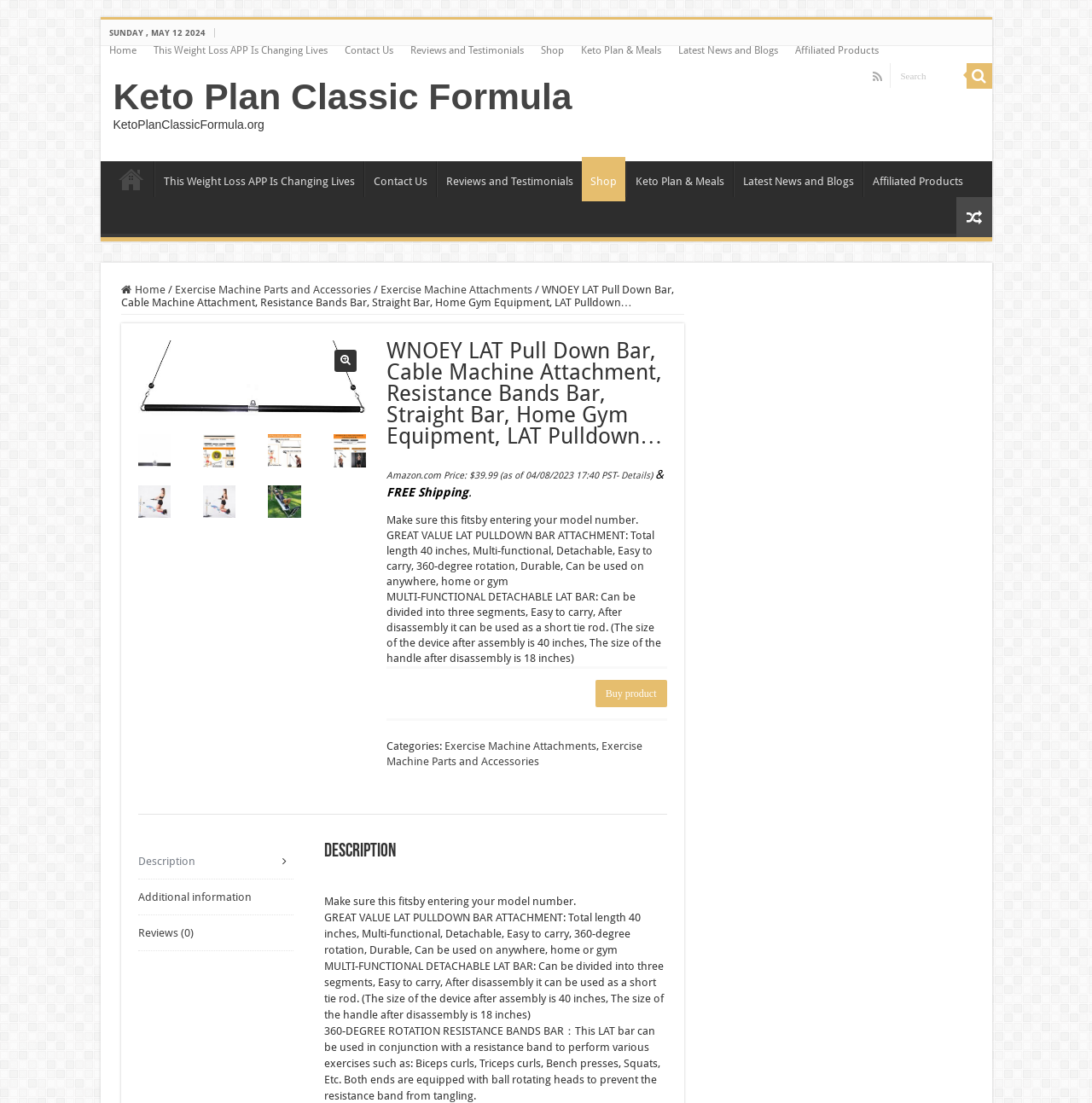Locate the bounding box coordinates of the element's region that should be clicked to carry out the following instruction: "Search for a product". The coordinates need to be four float numbers between 0 and 1, i.e., [left, top, right, bottom].

[0.814, 0.057, 0.885, 0.08]